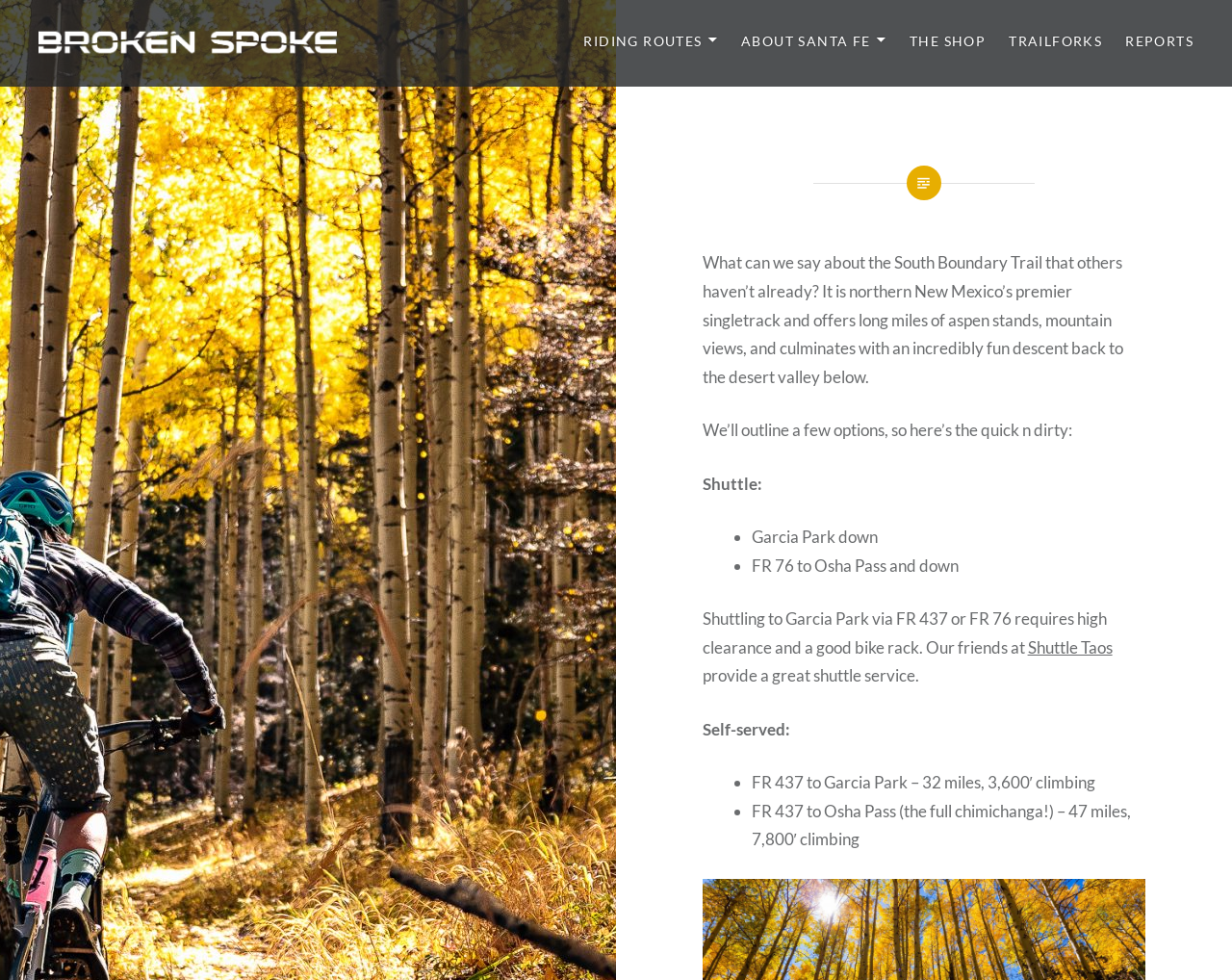Please reply to the following question with a single word or a short phrase:
What is the distance of the full chimichanga ride?

47 miles